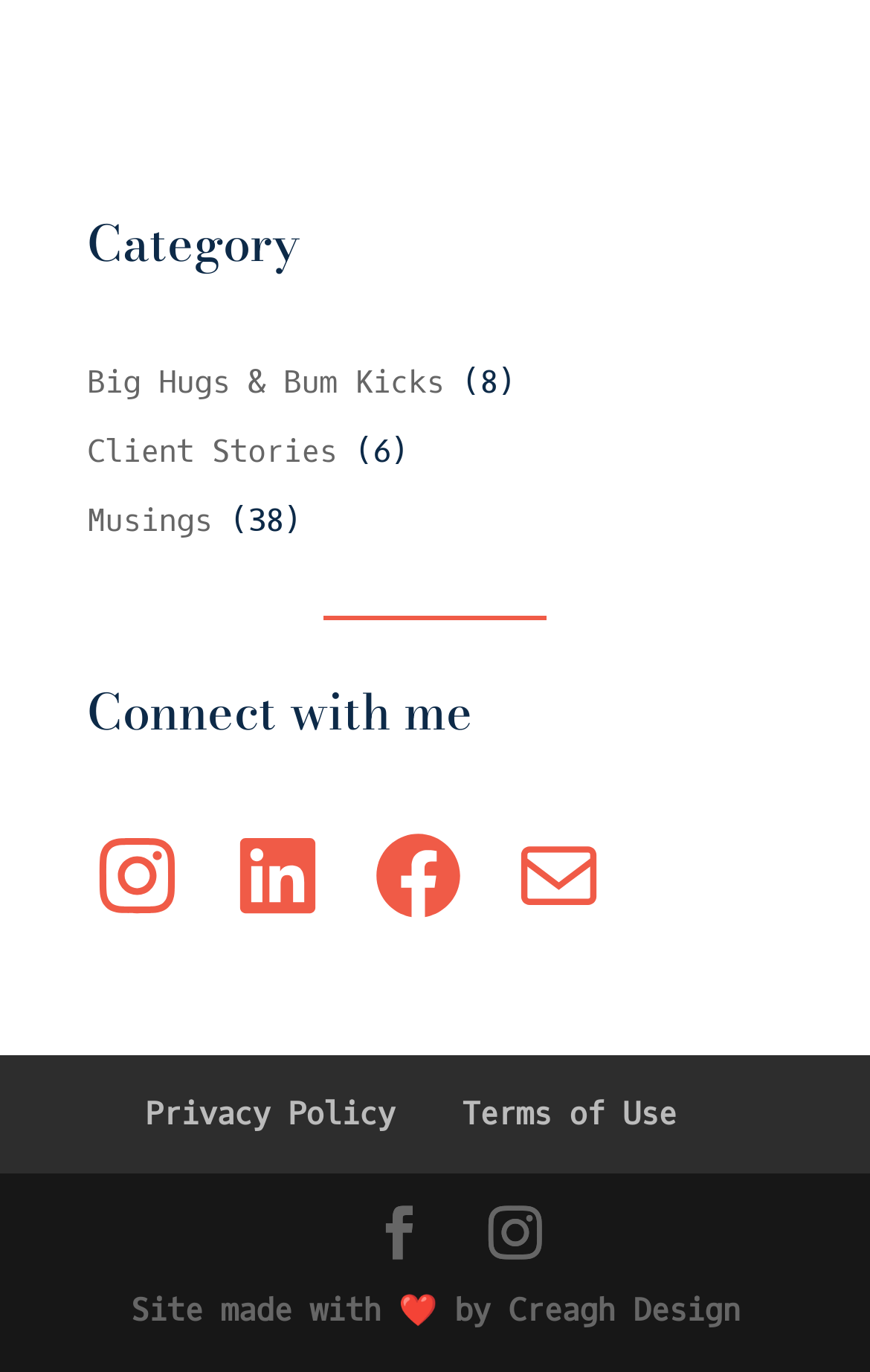Can you show the bounding box coordinates of the region to click on to complete the task described in the instruction: "Search for something"?

None